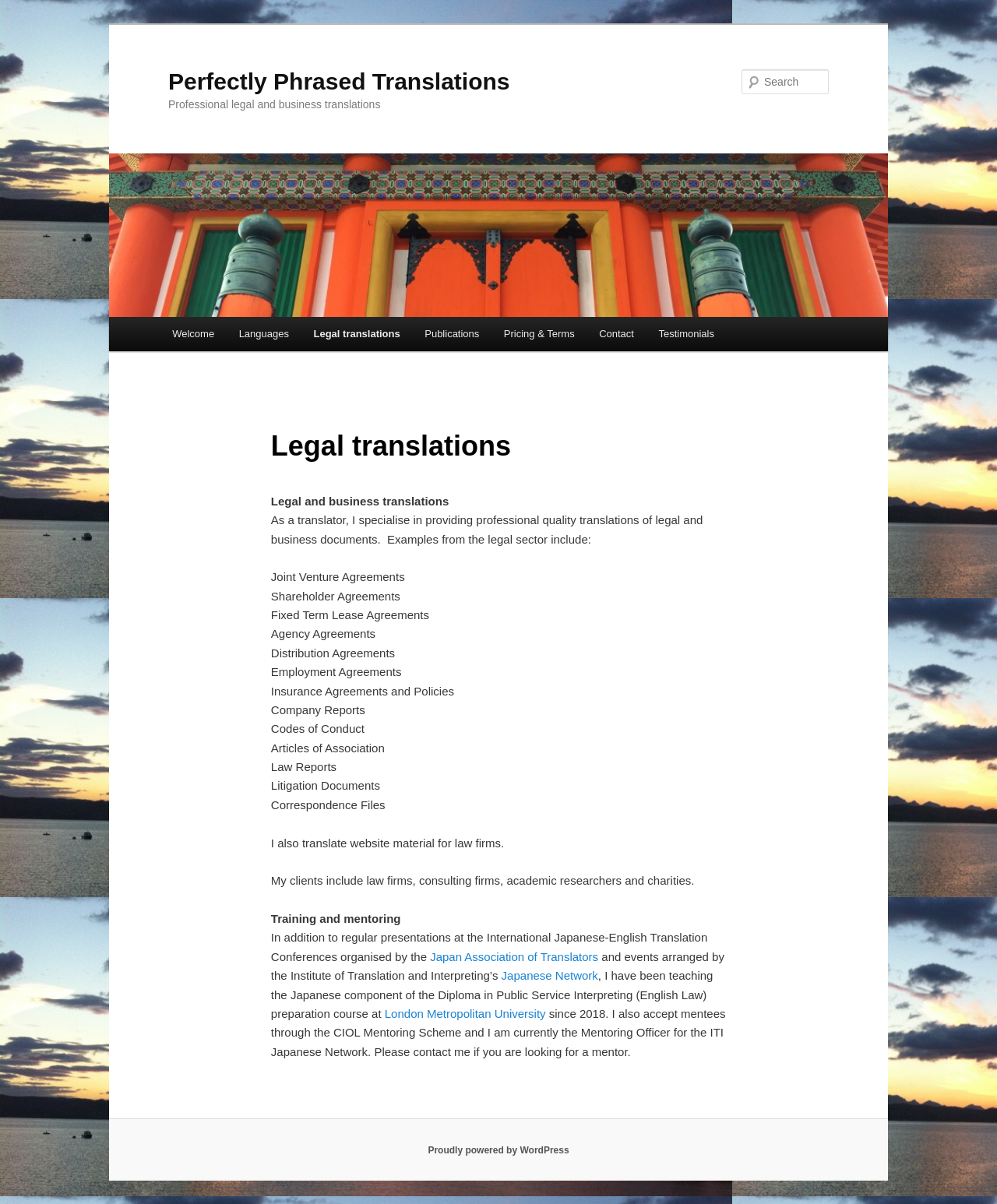Please identify the bounding box coordinates of the area I need to click to accomplish the following instruction: "Read testimonials".

[0.648, 0.264, 0.729, 0.292]